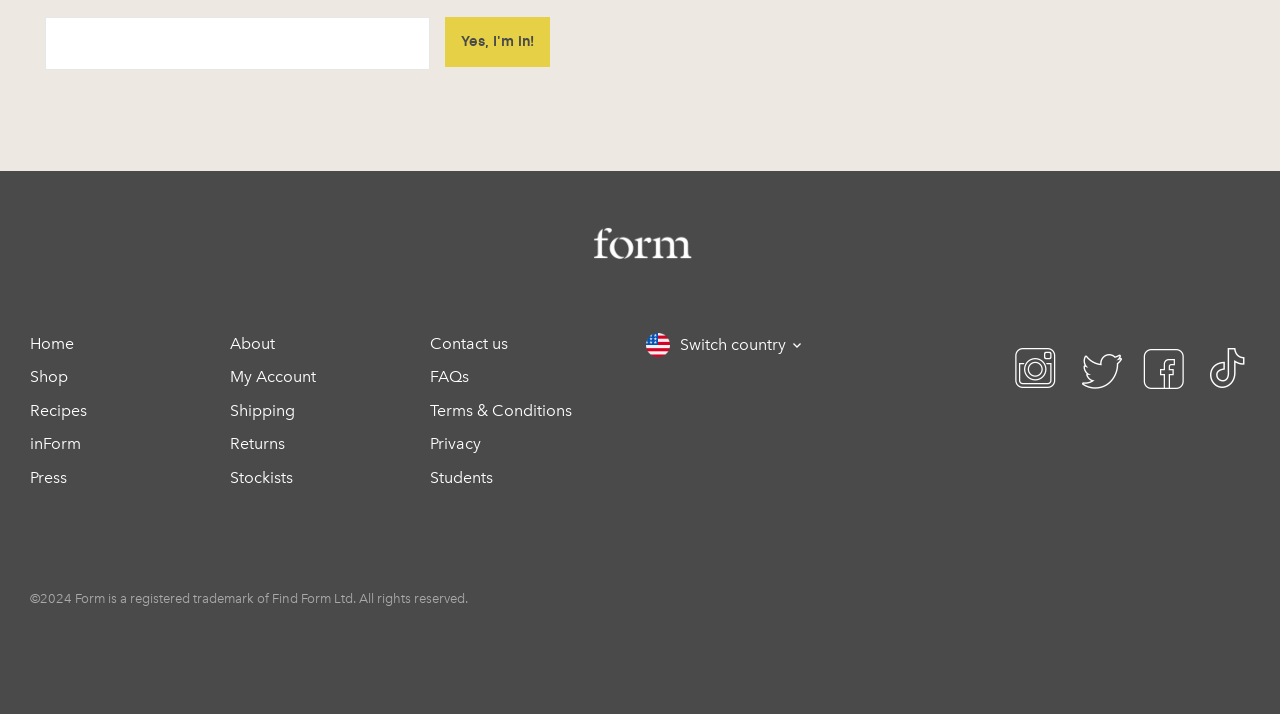Based on the description "alt="open plots near pharmacity"", find the bounding box of the specified UI element.

None